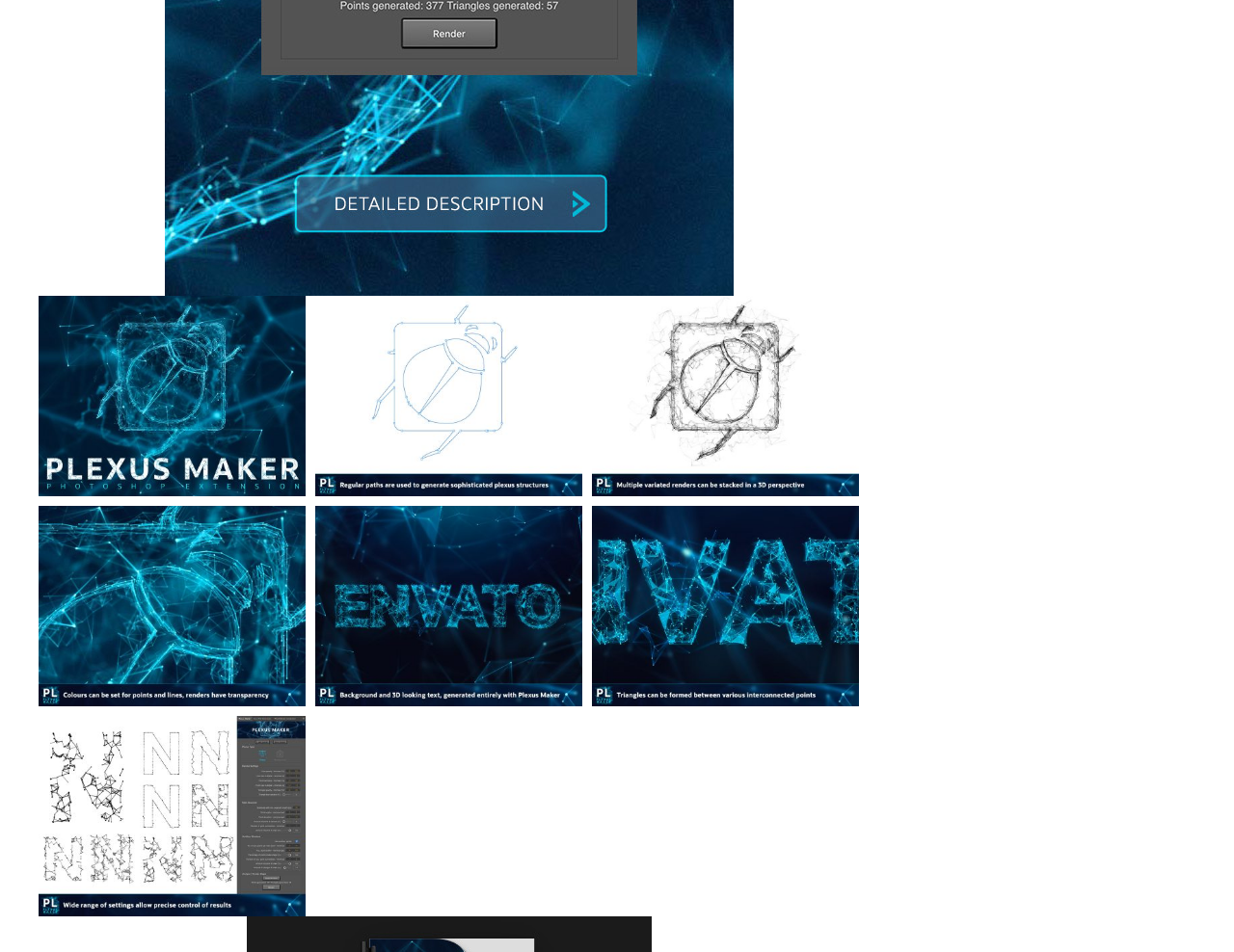Use a single word or phrase to answer the question: 
What is the width of the first image preview?

0.217